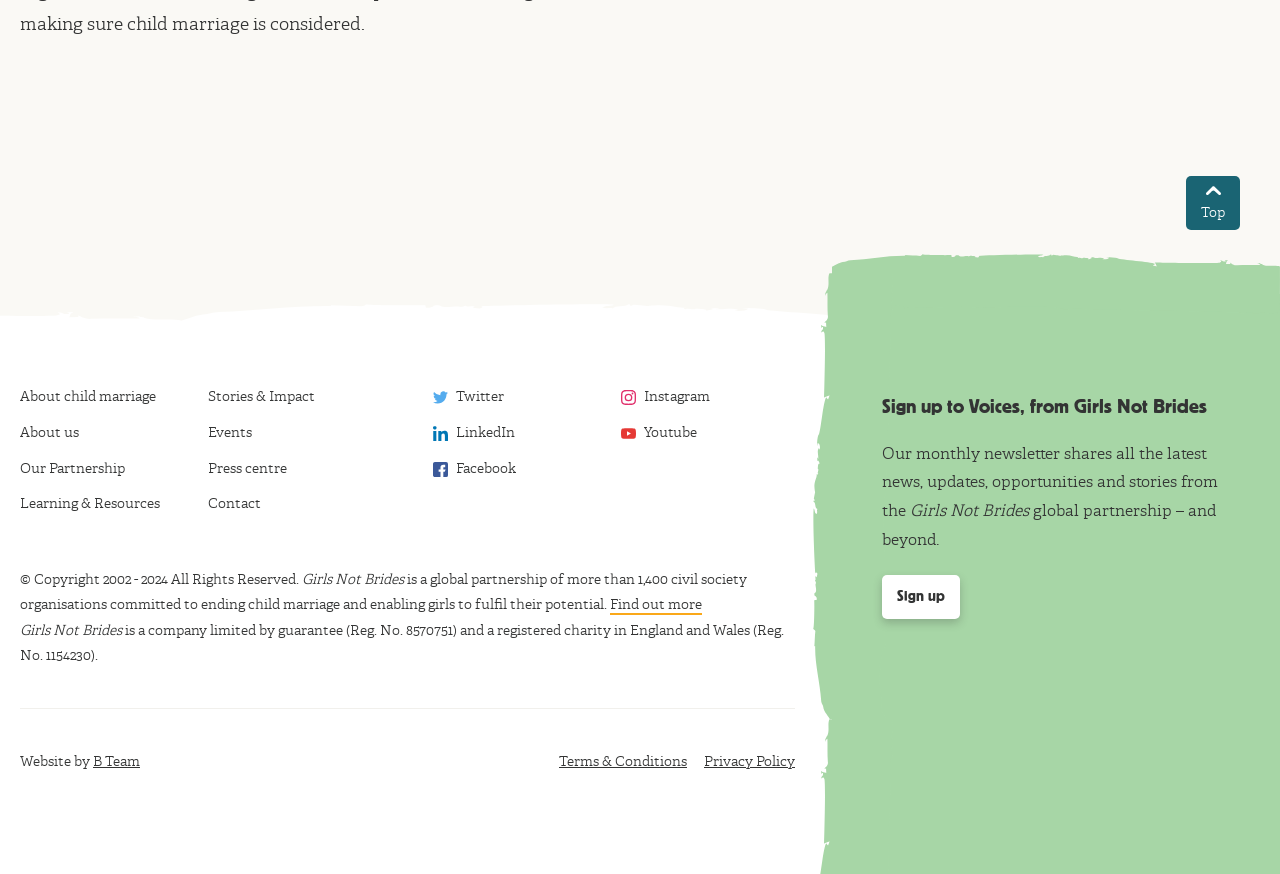Determine the bounding box coordinates of the region I should click to achieve the following instruction: "Sign up to the newsletter". Ensure the bounding box coordinates are four float numbers between 0 and 1, i.e., [left, top, right, bottom].

[0.689, 0.658, 0.75, 0.708]